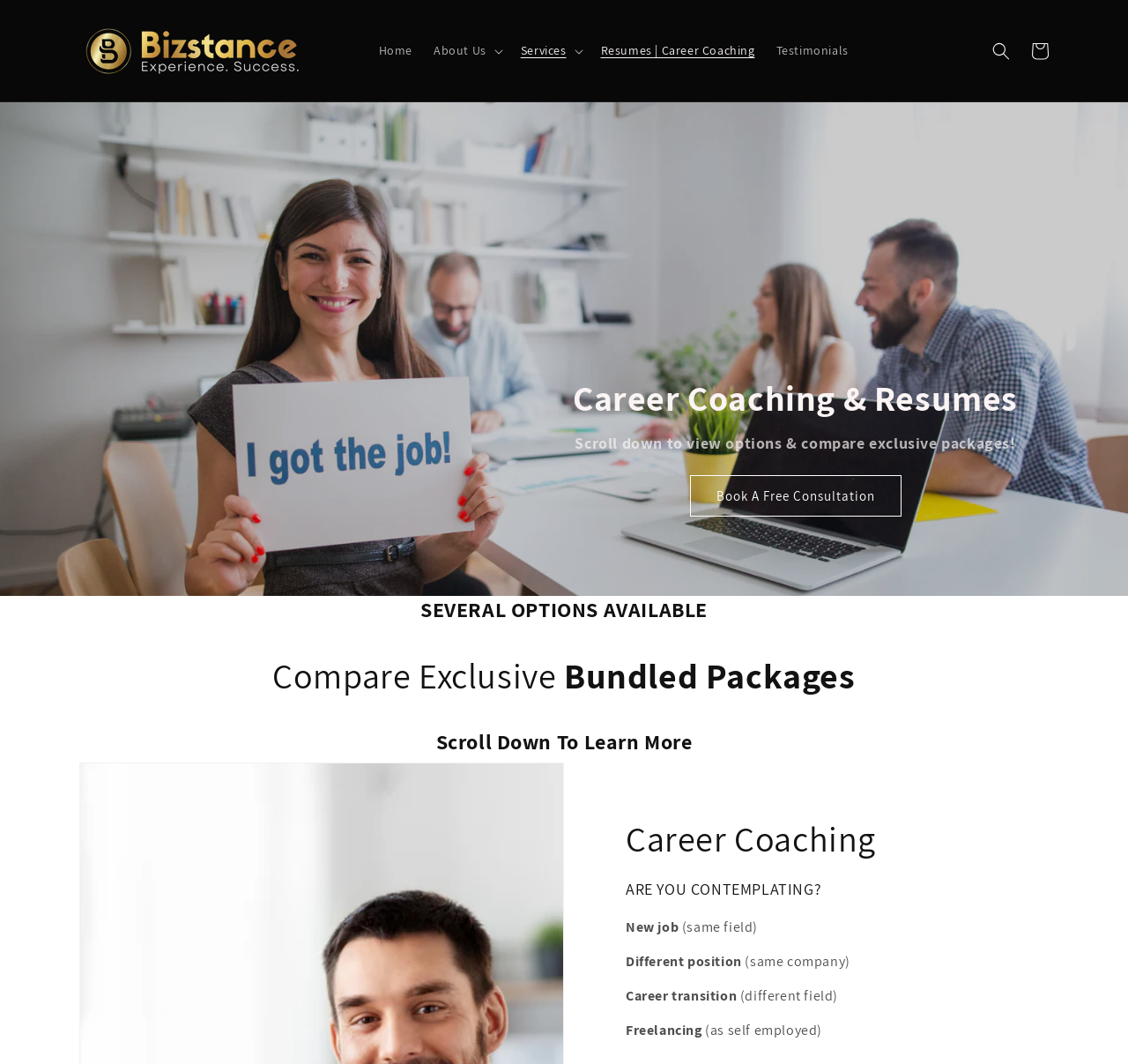Offer an in-depth caption of the entire webpage.

The webpage is a professional services website, specifically focused on resume packages and career coaching. At the top left, there is a logo and a link to "Bizstance" with an accompanying image. To the right of the logo, there is a navigation menu with links to "Home", "About Us", "Services", "Resumes | Career Coaching", and "Testimonials". The navigation menu also includes a search button and a cart link.

Below the navigation menu, there is a prominent heading that reads "Career Coaching & Resumes". Underneath this heading, there is a brief paragraph of text that encourages users to scroll down to view options and compare exclusive packages.

The main content of the webpage is divided into sections, each with its own heading. The first section is titled "SEVERAL OPTIONS AVAILABLE" and appears to introduce the different types of career coaching and resume services offered. The second section is titled "Compare Exclusive Bundled Packages" and likely provides more information about the different packages available.

Further down the page, there is a section titled "Career Coaching" with a heading that asks "ARE YOU CONTEMPLATING?" followed by a series of short paragraphs or bullet points that describe different career scenarios, such as looking for a new job, transitioning to a different position, or freelancing.

Throughout the webpage, there are several calls-to-action, including a prominent link to "Book A Free Consultation" and a heading that encourages users to "Scroll Down To Learn More". Overall, the webpage appears to be a professional and informative resource for individuals seeking career coaching and resume services.